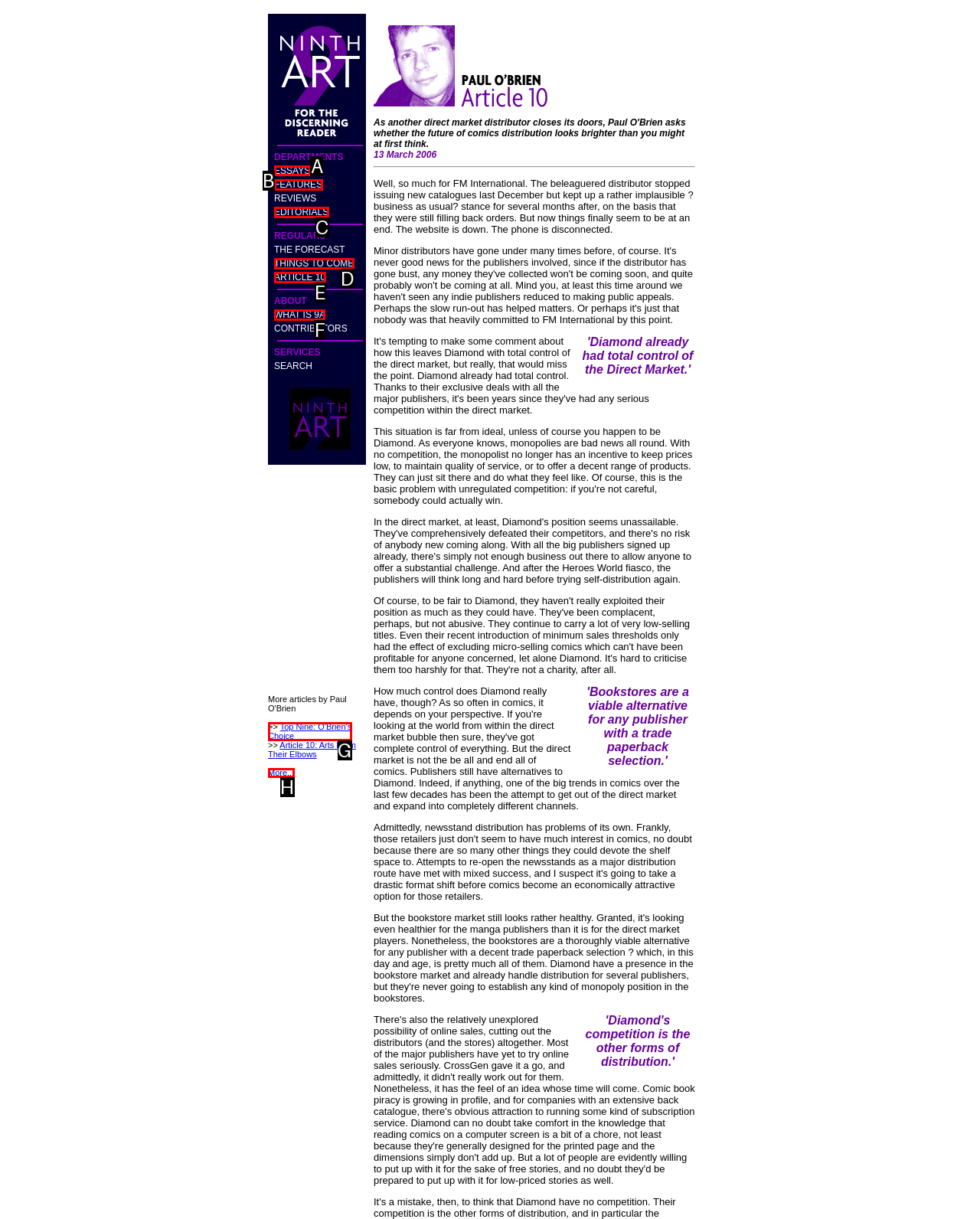Select the appropriate HTML element that needs to be clicked to execute the following task: Click on the ESSAYS link. Respond with the letter of the option.

A